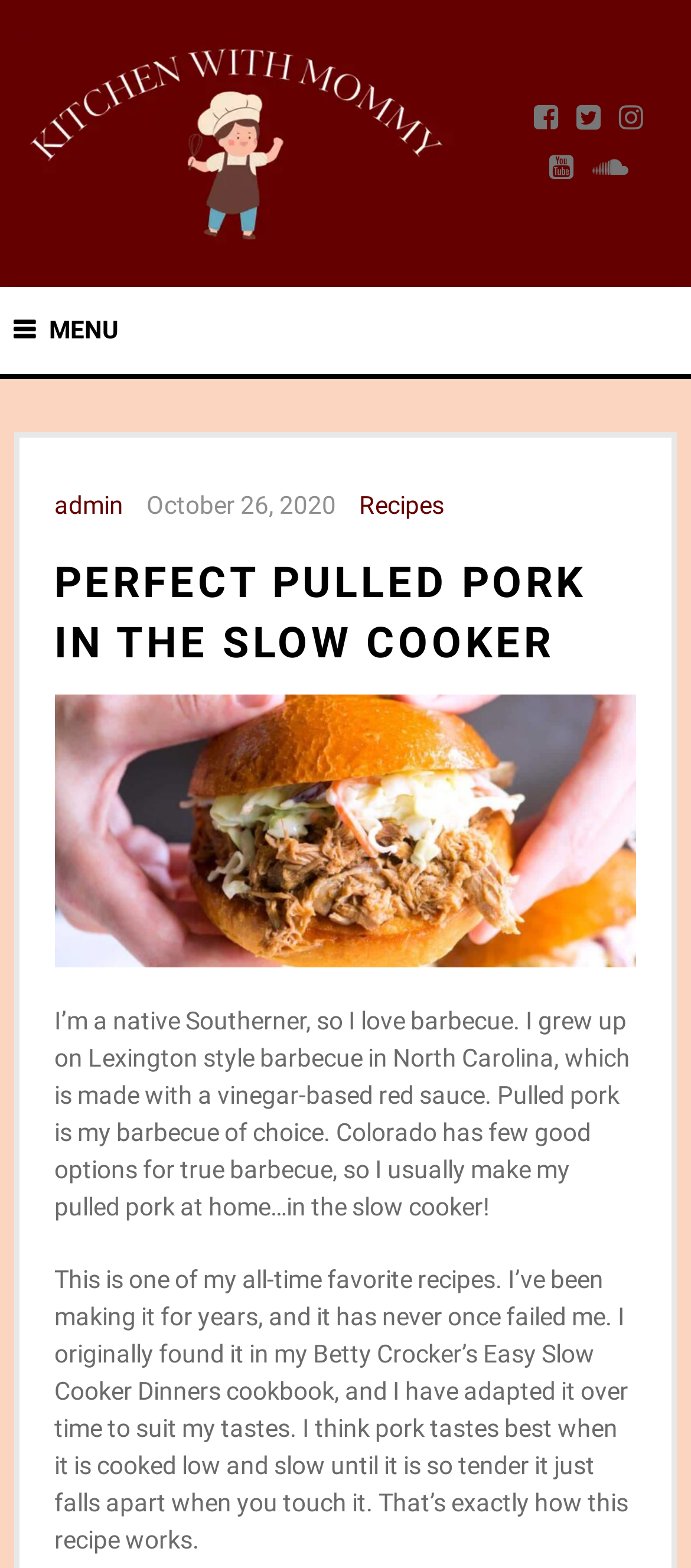Provide the bounding box coordinates of the HTML element this sentence describes: "Recipes". The bounding box coordinates consist of four float numbers between 0 and 1, i.e., [left, top, right, bottom].

[0.52, 0.313, 0.643, 0.331]